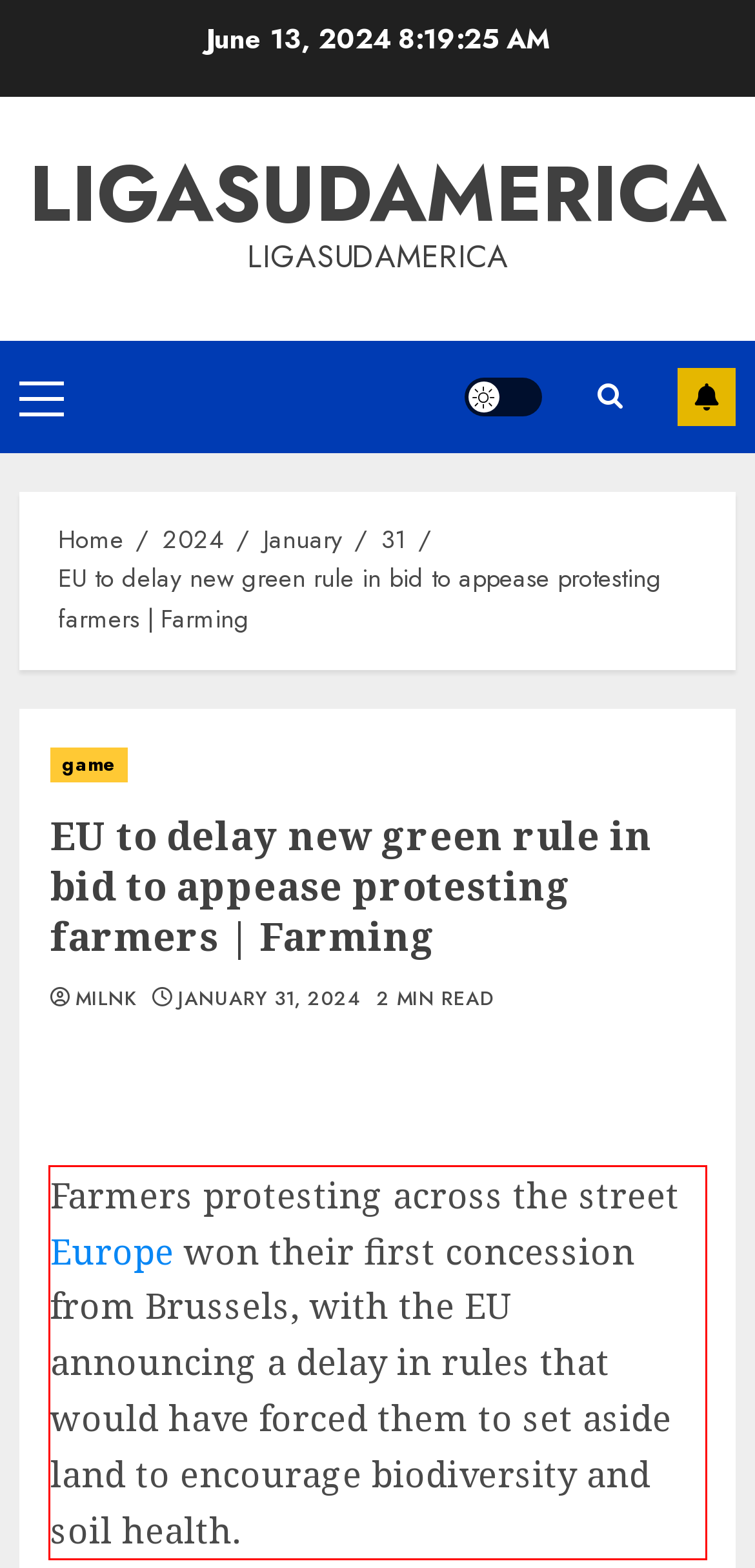Using the provided webpage screenshot, identify and read the text within the red rectangle bounding box.

Farmers protesting across the street Europe won their first concession from Brussels, with the EU announcing a delay in rules that would have forced them to set aside land to encourage biodiversity and soil health.